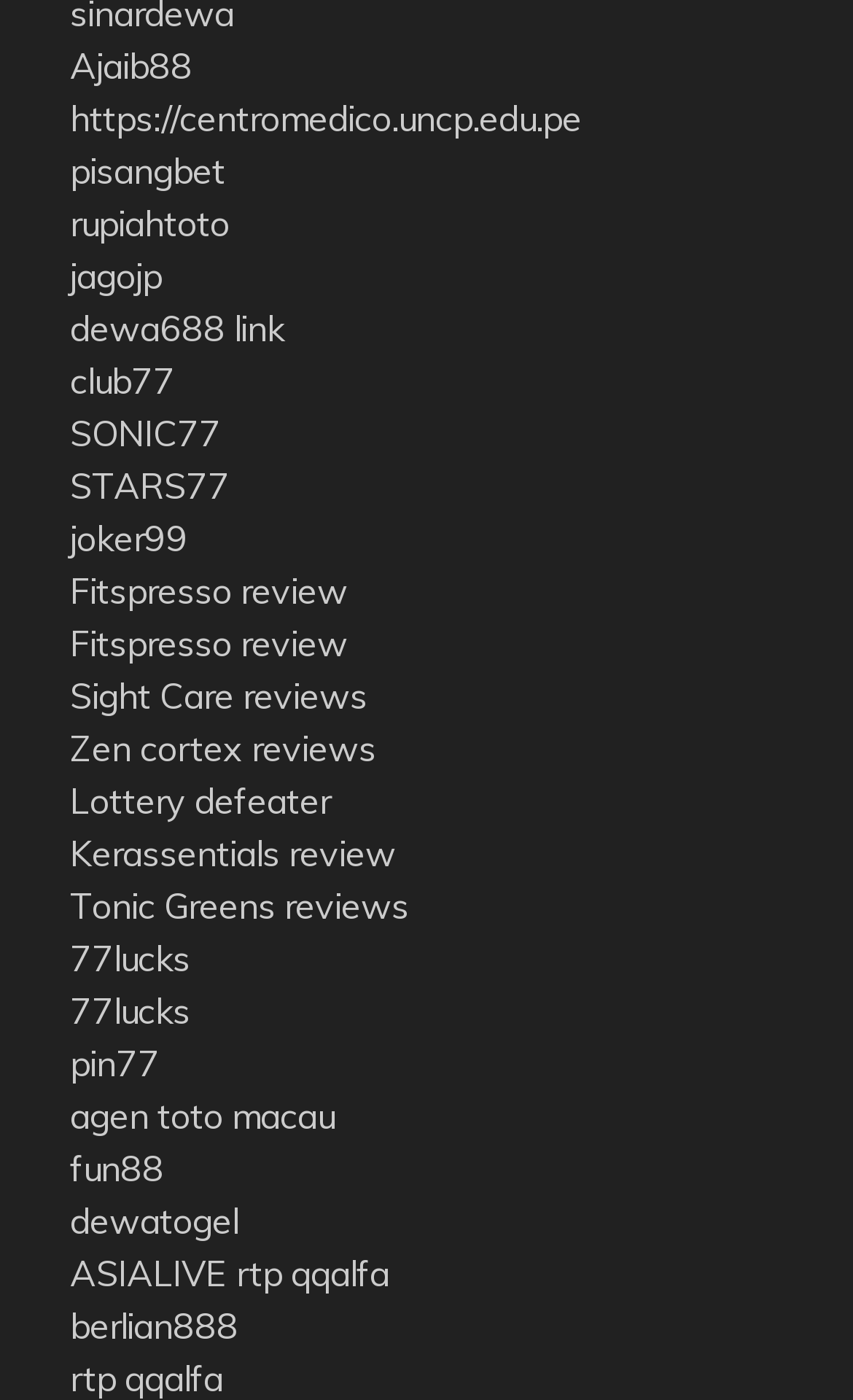Could you find the bounding box coordinates of the clickable area to complete this instruction: "View MIDA TRADE ANNUAL PLANNING SESSION MEETING 2023"?

None